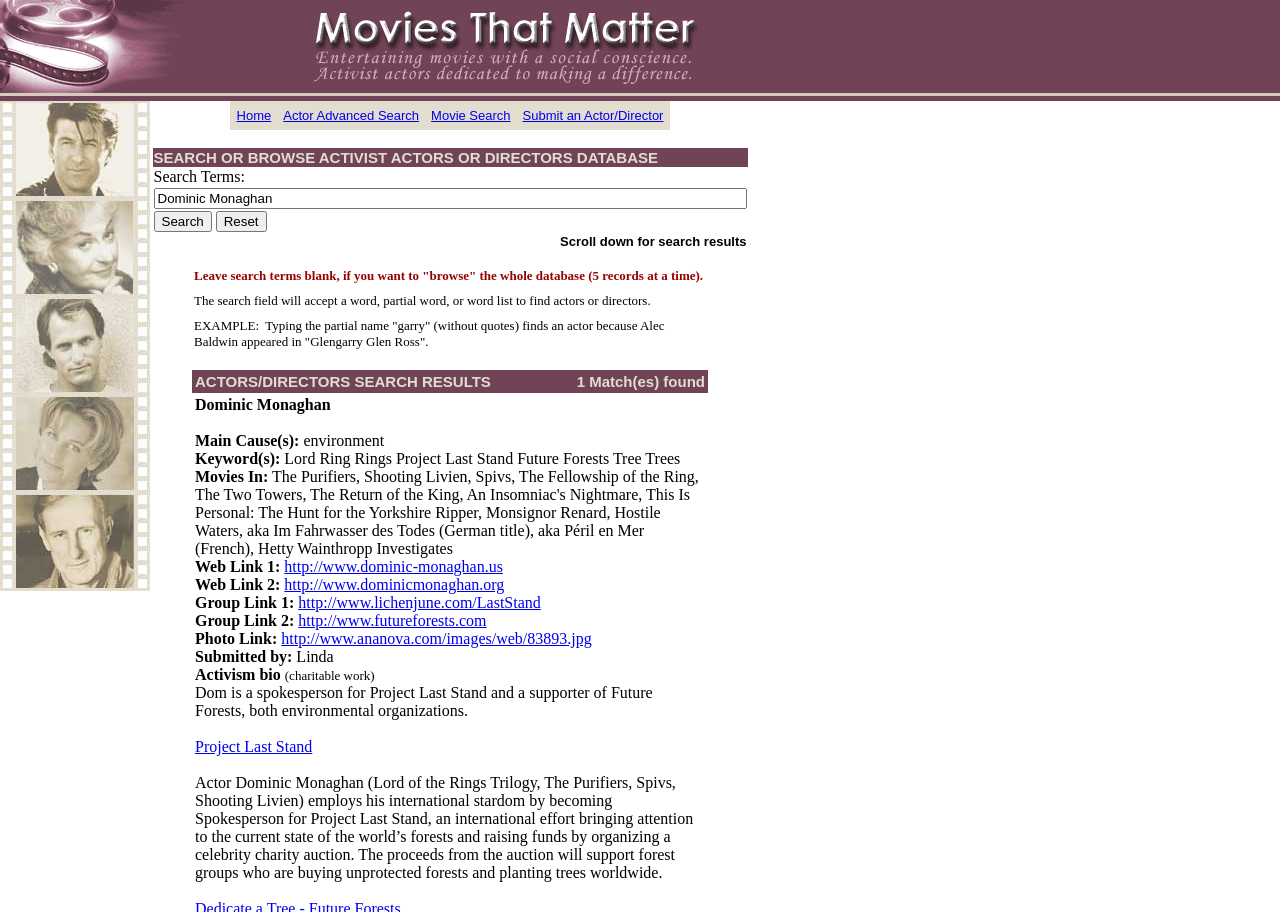Give the bounding box coordinates for the element described by: "input value="Dominic Monaghan" name="terms"".

[0.12, 0.206, 0.583, 0.229]